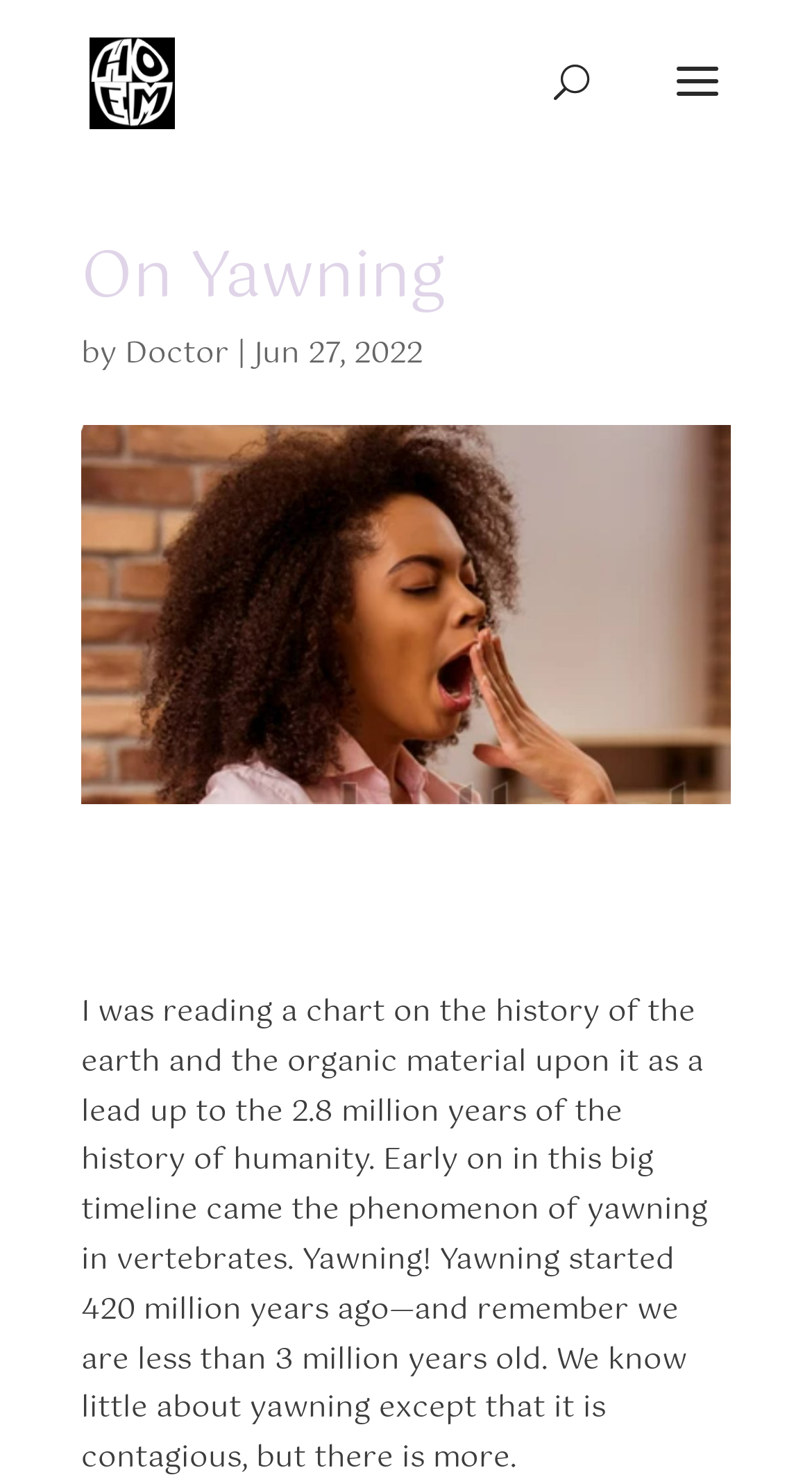Respond to the question below with a concise word or phrase:
When was the article published?

Jun 27, 2022